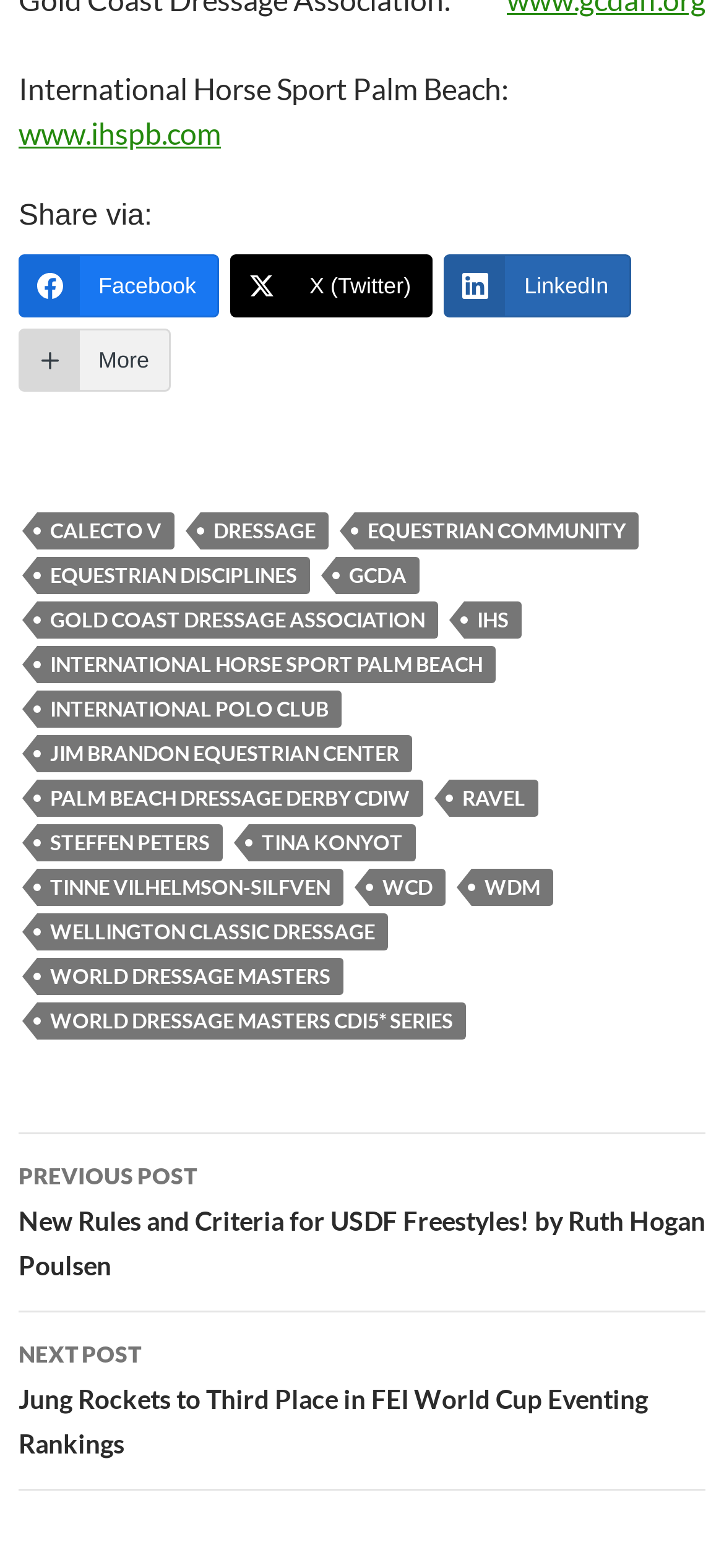Please provide a comprehensive response to the question based on the details in the image: What is the topic of the previous post?

The topic of the previous post can be found at the bottom of the webpage, where it says 'PREVIOUS POST New Rules and Criteria for USDF Freestyles! by Ruth Hogan Poulsen' in a link element.